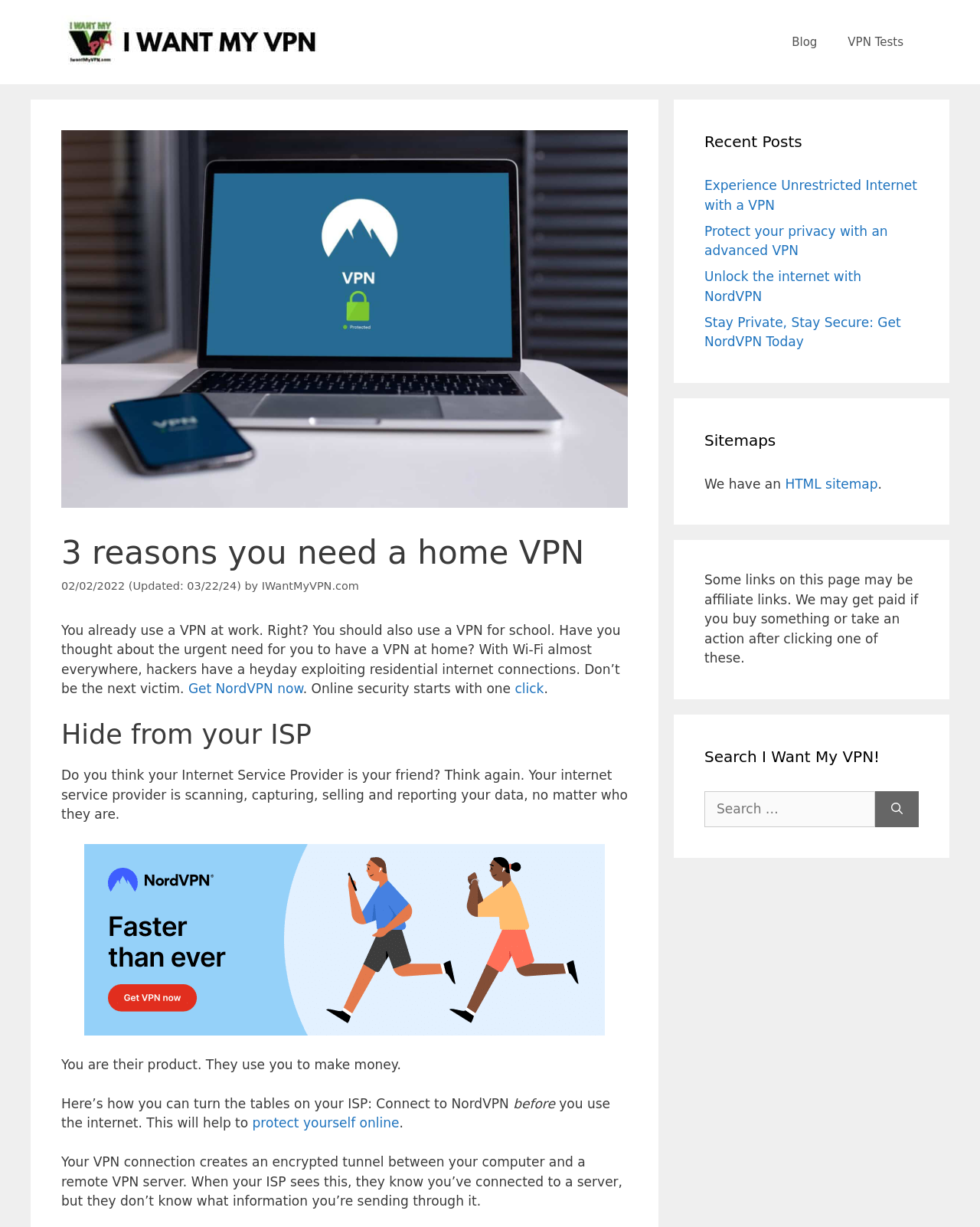Please find the bounding box for the following UI element description. Provide the coordinates in (top-left x, top-left y, bottom-right x, bottom-right y) format, with values between 0 and 1: IWantMyVPN.com

[0.267, 0.472, 0.366, 0.482]